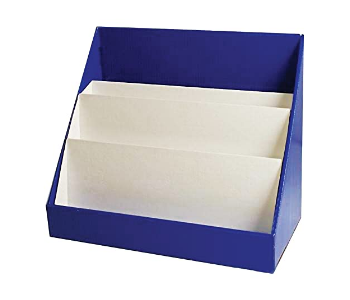Describe the image with as much detail as possible.

The image showcases a sturdy, three-tiered cardboard book shelf designed for classroom use. Its vibrant blue color adds a cheerful and engaging touch, making it suitable for various educational settings. The shelf features three spacious compartments, ideal for organizing books, materials, or supplies, promoting neatness and easy access for students. This functional piece not only supports organizational needs but also enhances the overall learning environment by providing a dedicated space for learning resources. Perfect for classrooms, playrooms, or home study areas, this book shelf combines durability with a playful aesthetic.